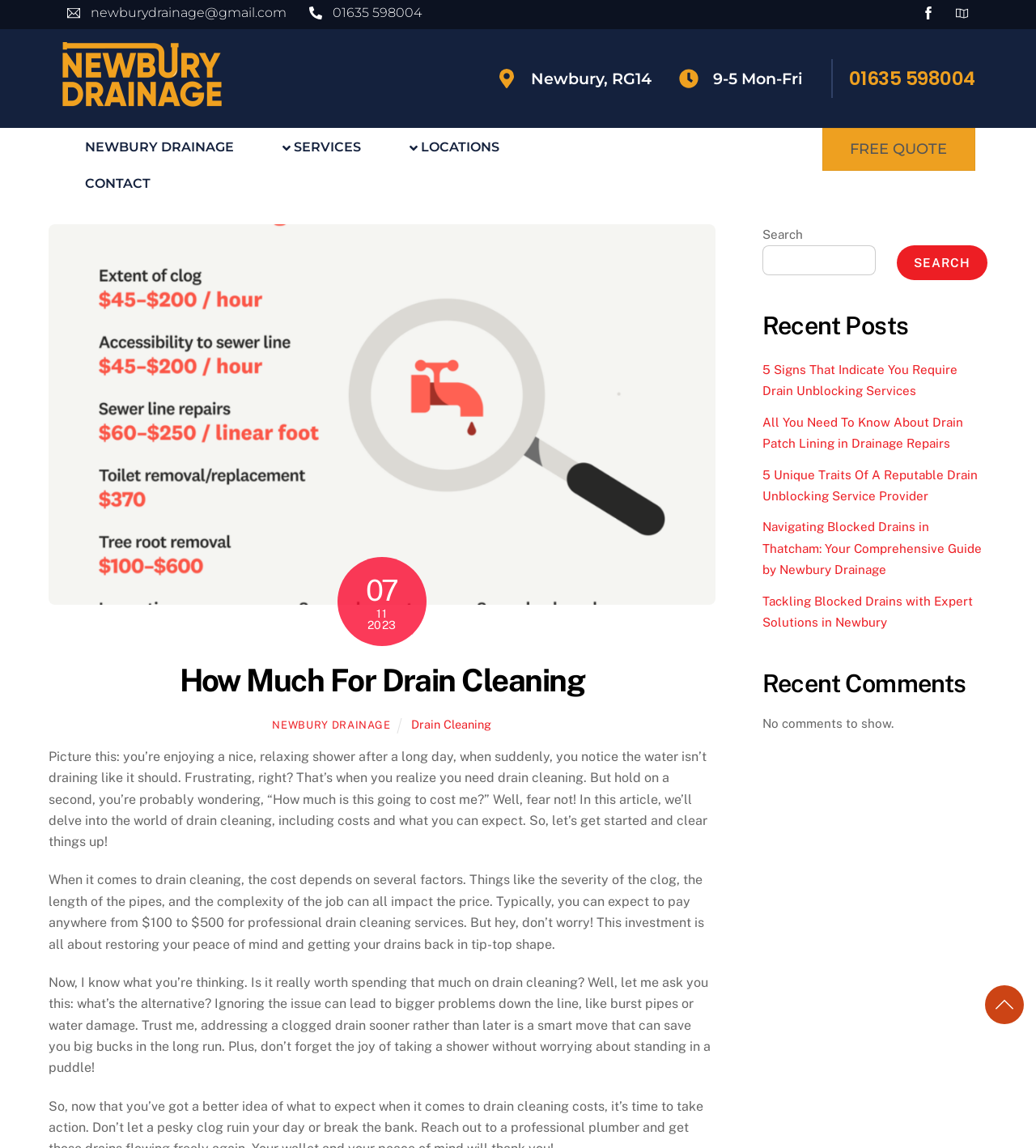Using the provided element description "parent_node: SEARCH name="s"", determine the bounding box coordinates of the UI element.

[0.736, 0.214, 0.846, 0.24]